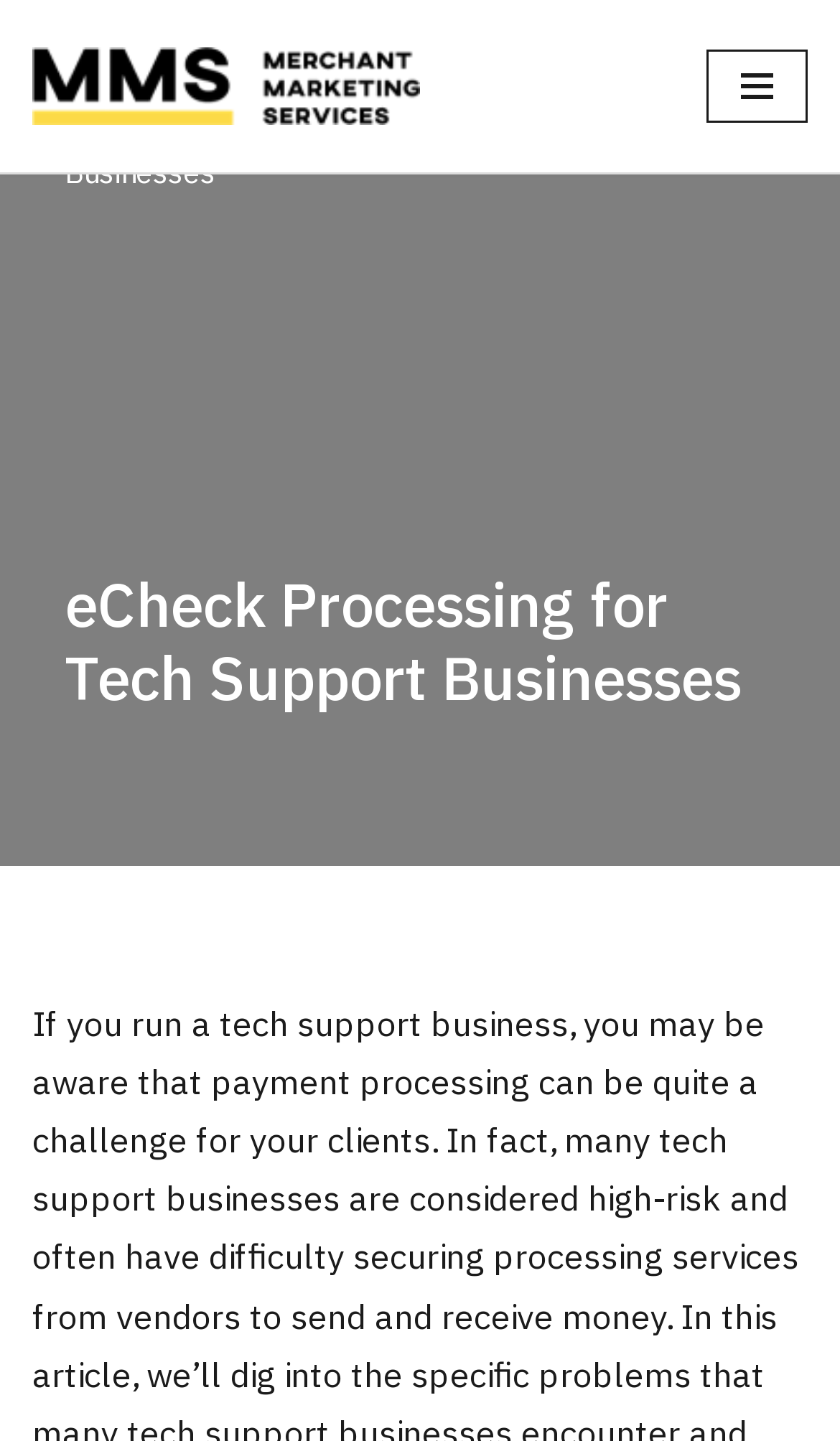Please respond to the question with a concise word or phrase:
What is the second menu item?

Blog